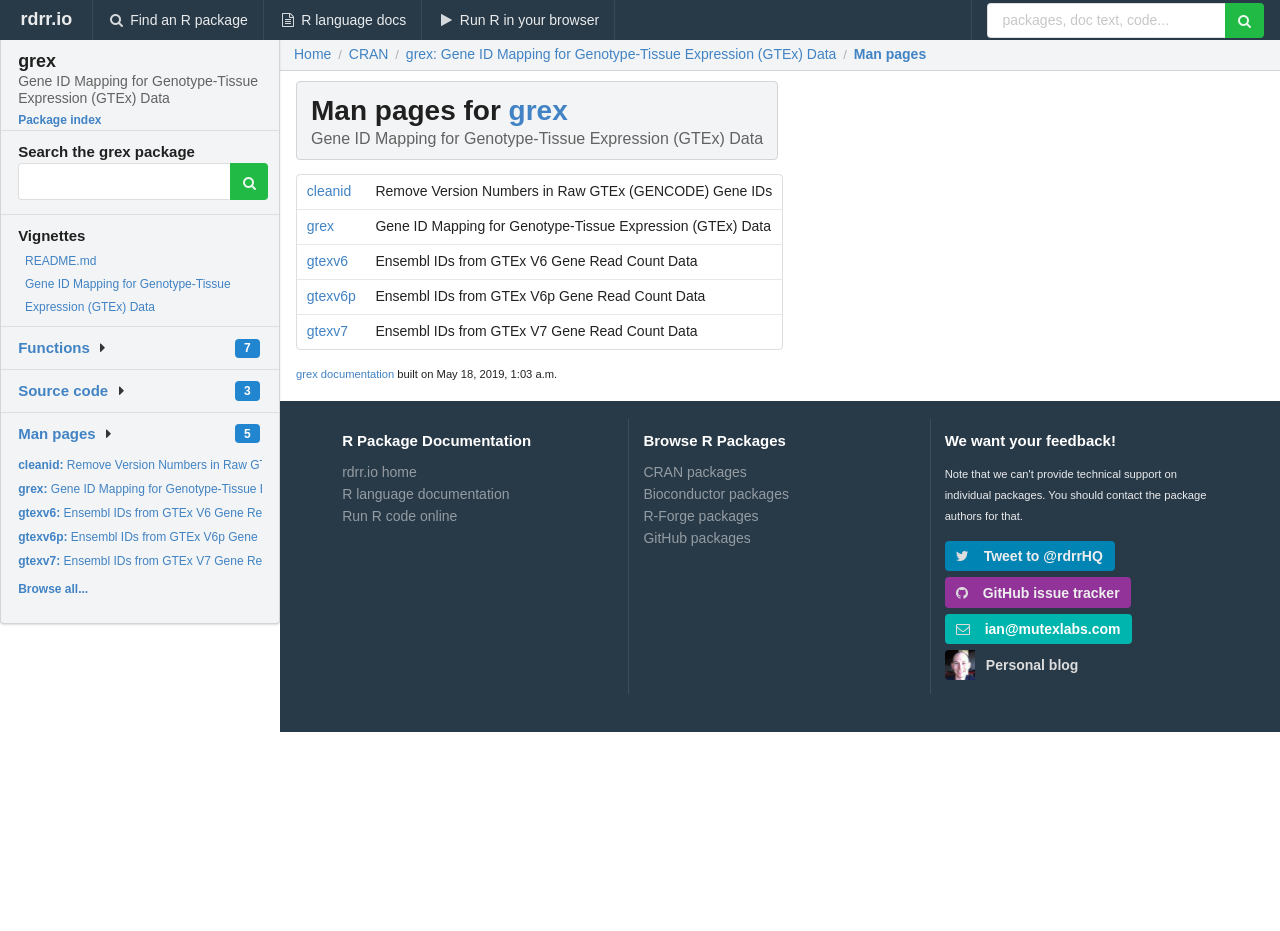Identify and generate the primary title of the webpage.

Man pages for grex
Gene ID Mapping for Genotype-Tissue Expression (GTEx) Data